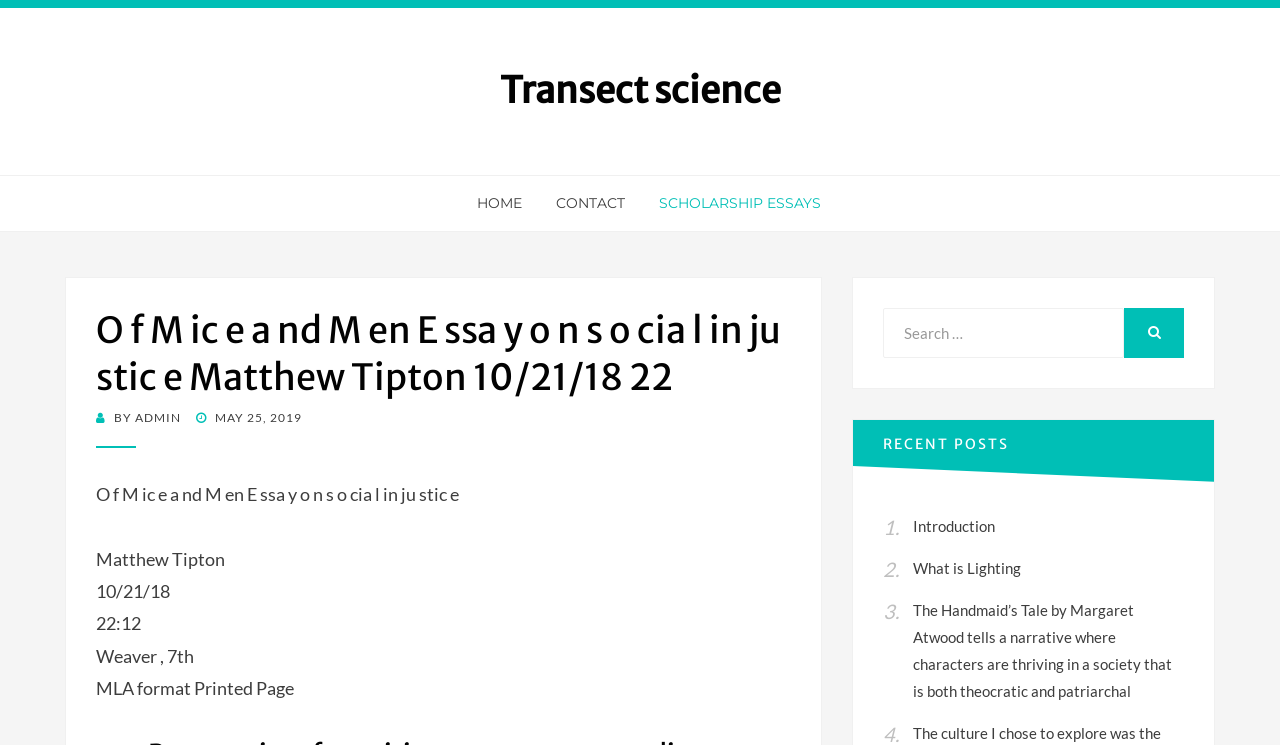Identify the bounding box coordinates for the element you need to click to achieve the following task: "go to the home page". The coordinates must be four float values ranging from 0 to 1, formatted as [left, top, right, bottom].

[0.359, 0.256, 0.421, 0.29]